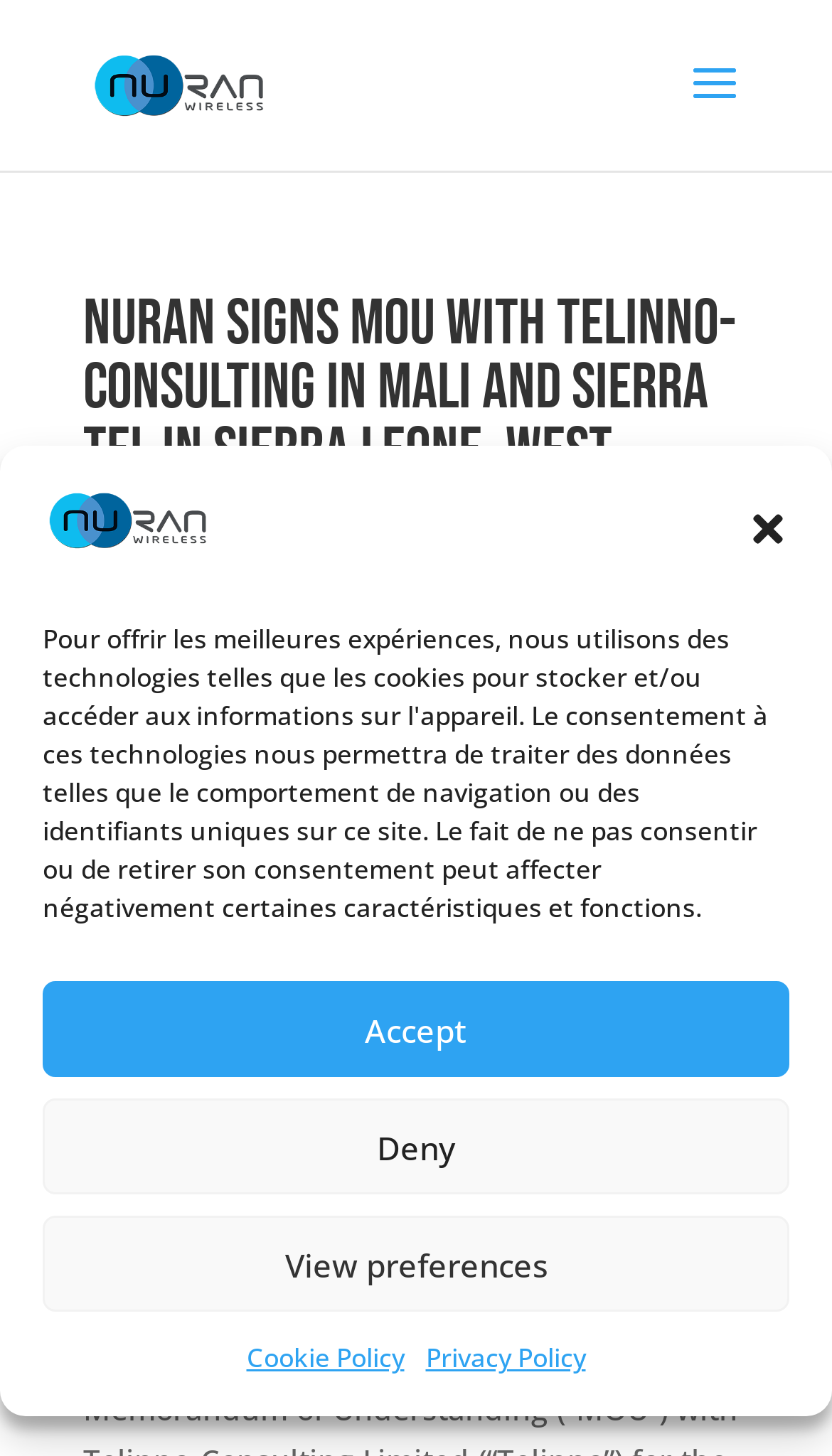Reply to the question with a single word or phrase:
How many sites will NuRAN Wireless deploy with Telino-Consulting in Mali?

Minimum of 150